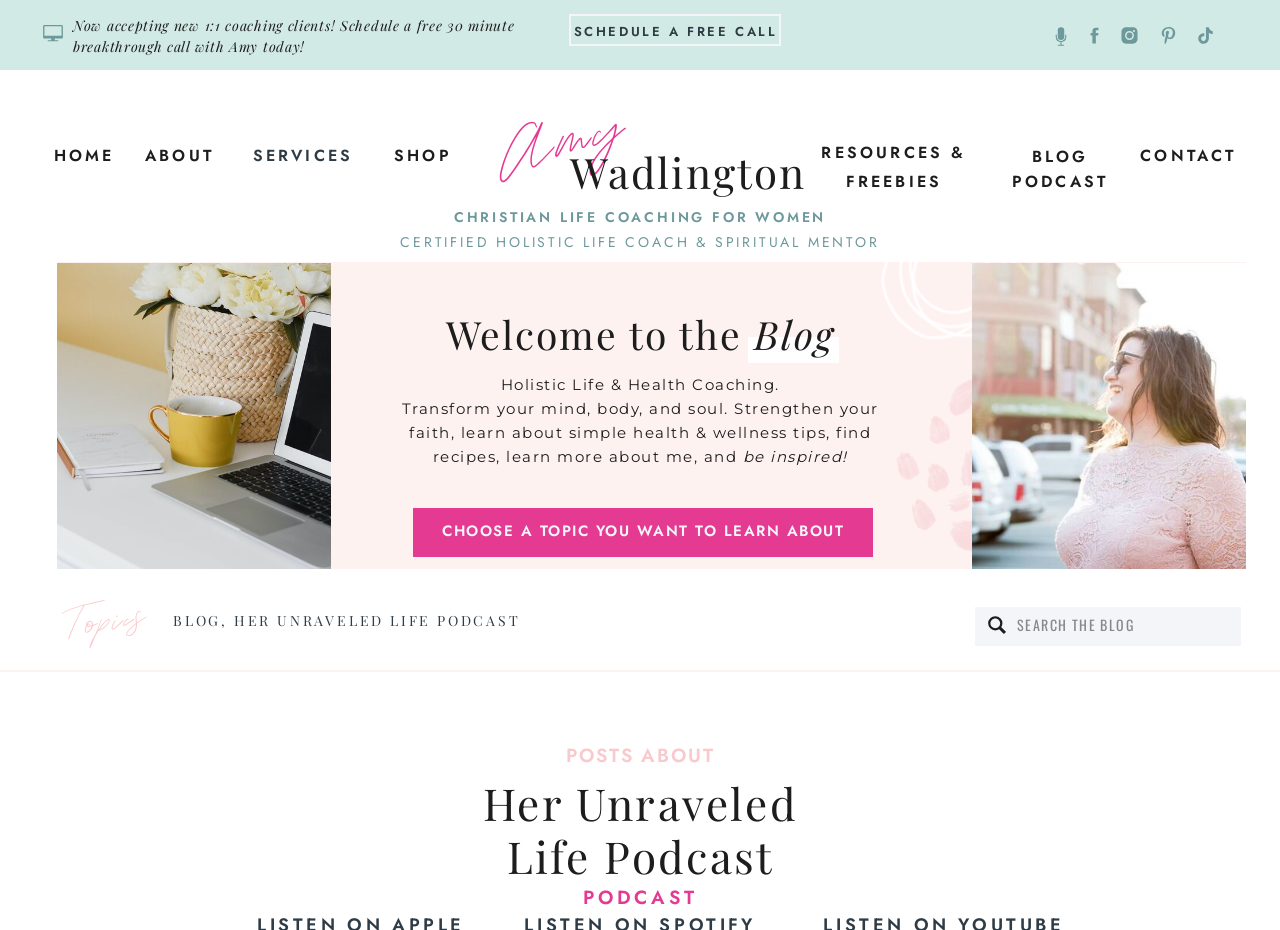Identify the coordinates of the bounding box for the element that must be clicked to accomplish the instruction: "View O'Connor Biography".

None